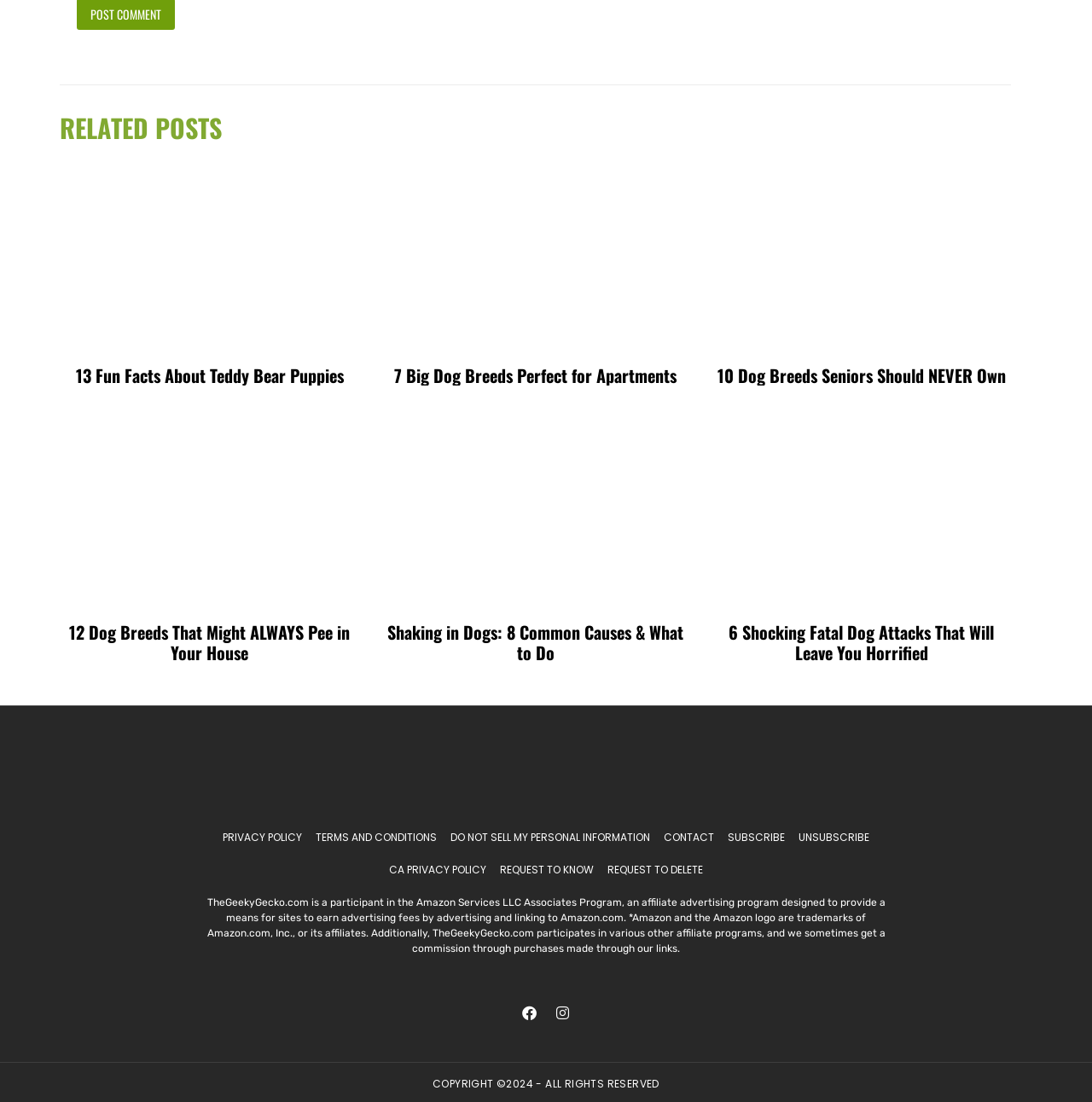Please find the bounding box for the UI component described as follows: "Terms and Conditions".

[0.289, 0.753, 0.4, 0.767]